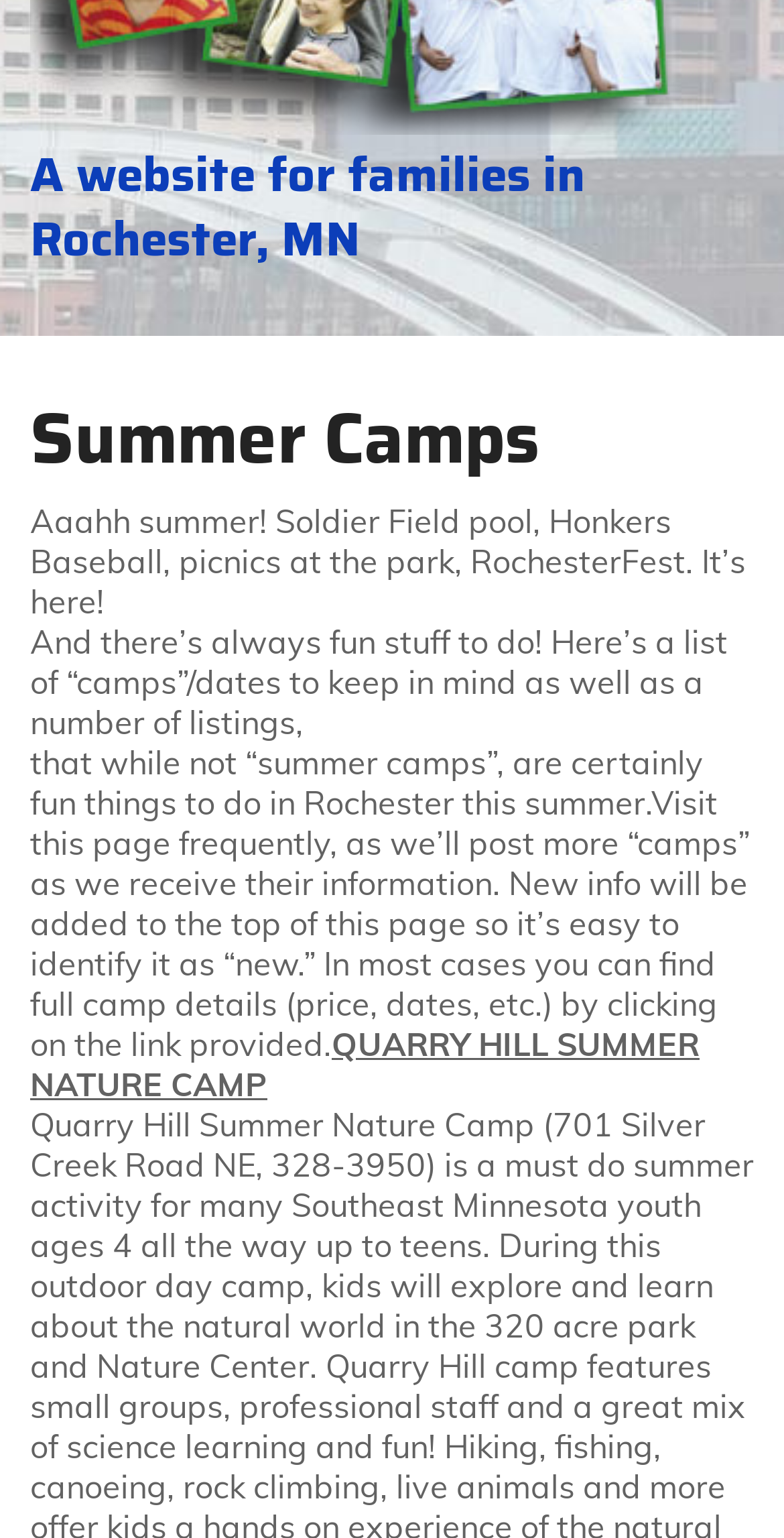Please find the bounding box for the following UI element description. Provide the coordinates in (top-left x, top-left y, bottom-right x, bottom-right y) format, with values between 0 and 1: Summer Camps 2017

[0.121, 0.875, 0.762, 0.919]